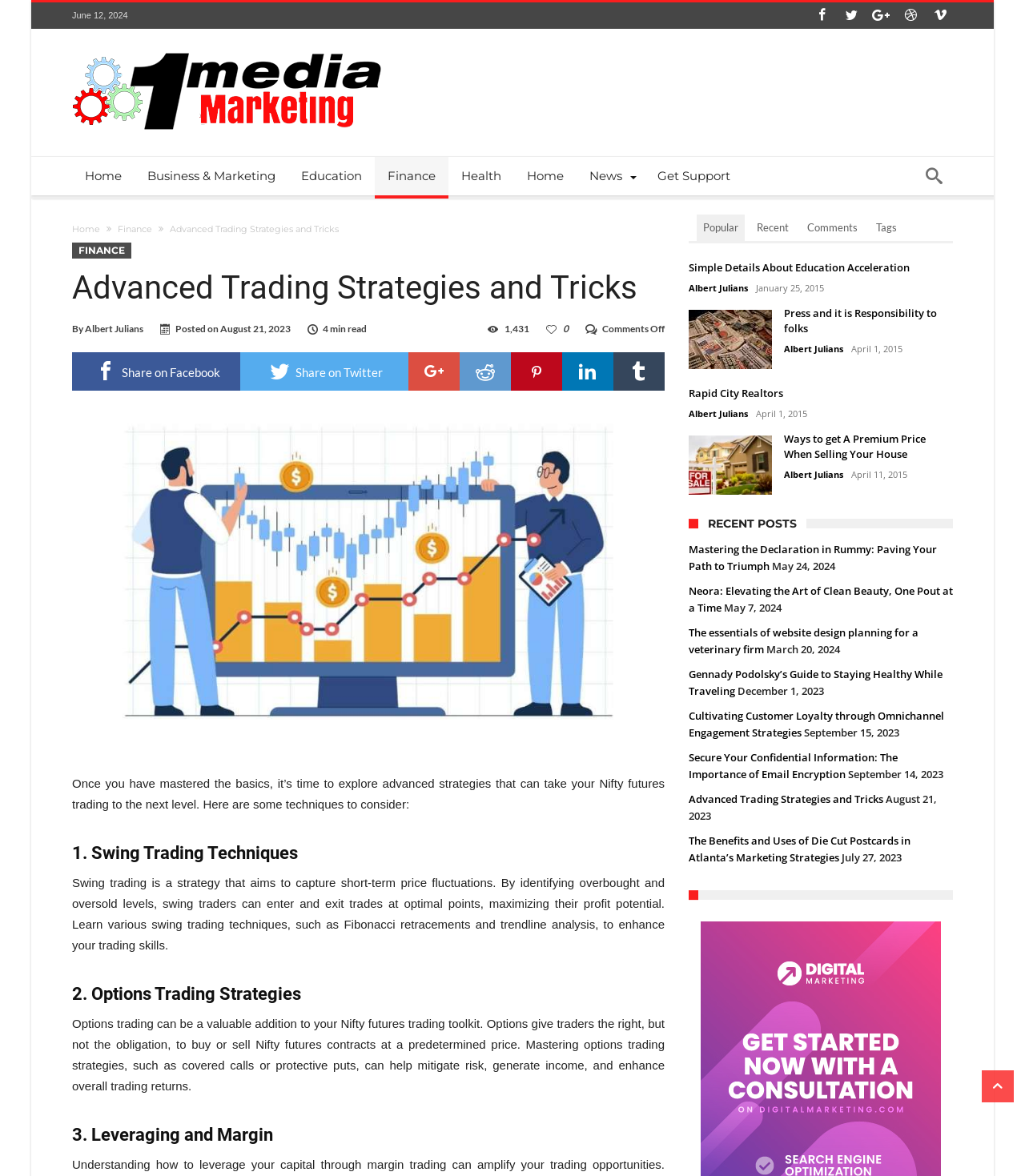Please find the bounding box for the following UI element description. Provide the coordinates in (top-left x, top-left y, bottom-right x, bottom-right y) format, with values between 0 and 1: Albert Julians

[0.765, 0.398, 0.823, 0.408]